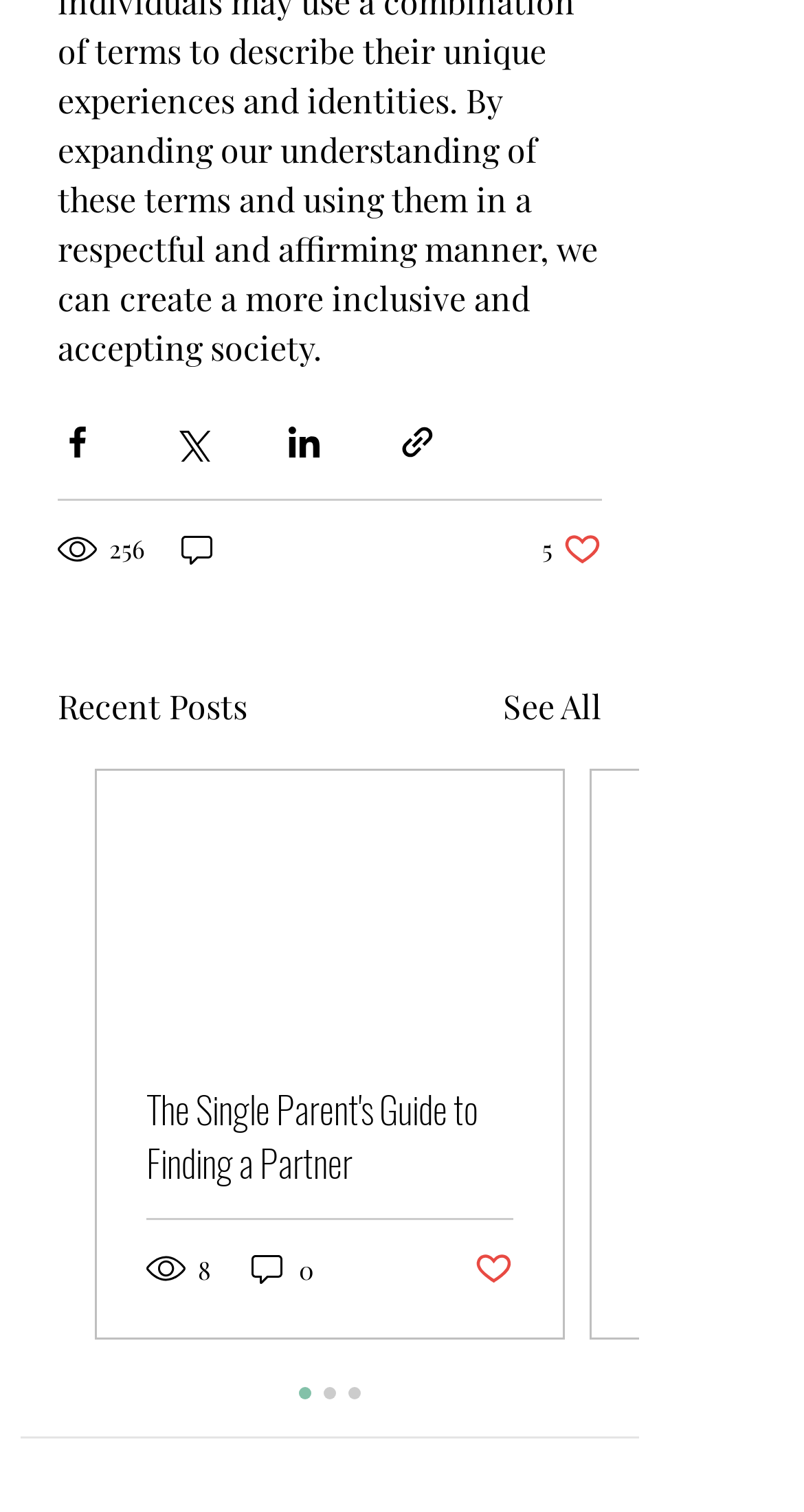Please identify the bounding box coordinates of the element I should click to complete this instruction: 'Share via Facebook'. The coordinates should be given as four float numbers between 0 and 1, like this: [left, top, right, bottom].

[0.072, 0.279, 0.121, 0.305]